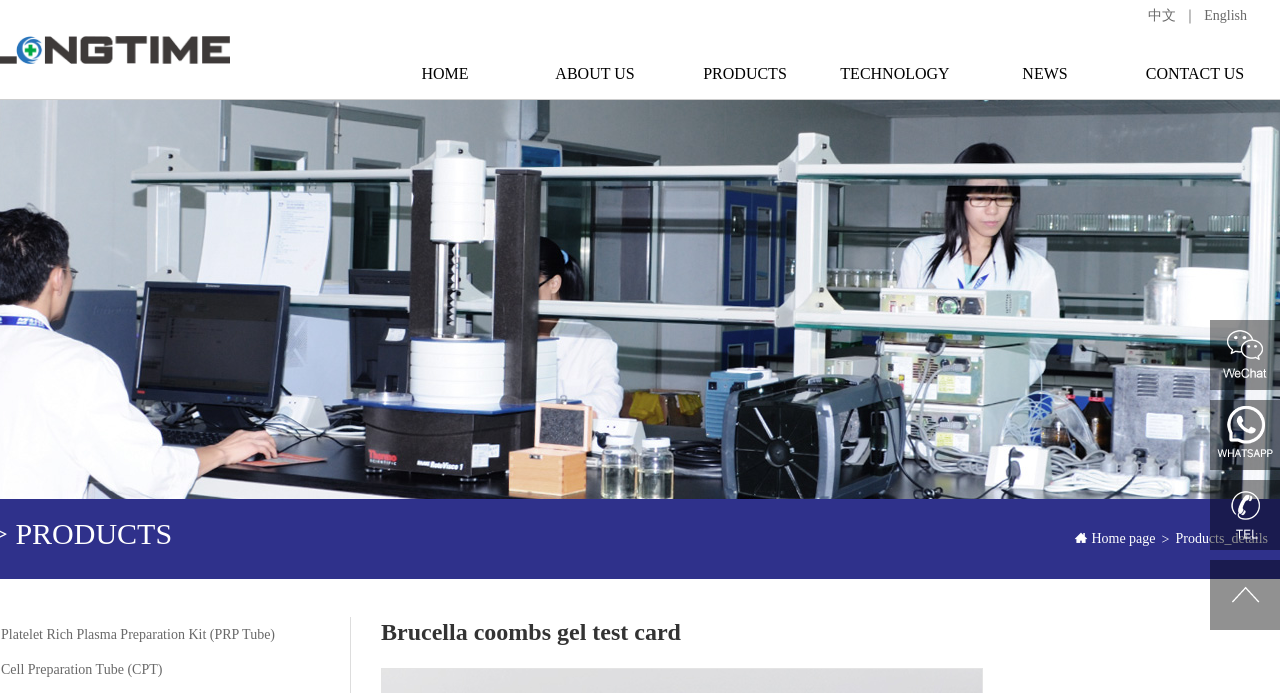Please answer the following question using a single word or phrase: 
How many language options are available?

2